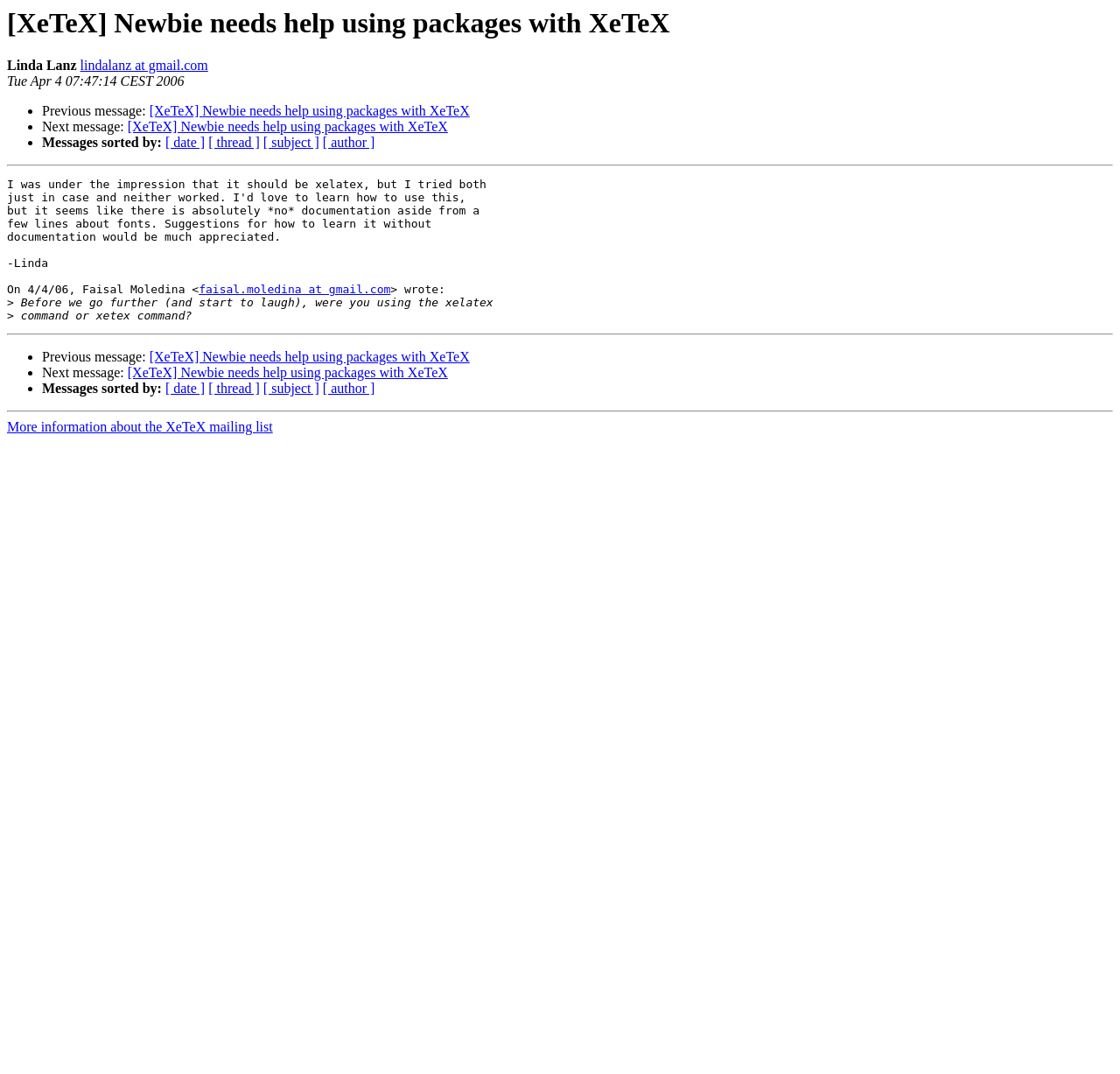Pinpoint the bounding box coordinates of the clickable area needed to execute the instruction: "Get more information about the XeTeX mailing list". The coordinates should be specified as four float numbers between 0 and 1, i.e., [left, top, right, bottom].

[0.006, 0.391, 0.244, 0.405]